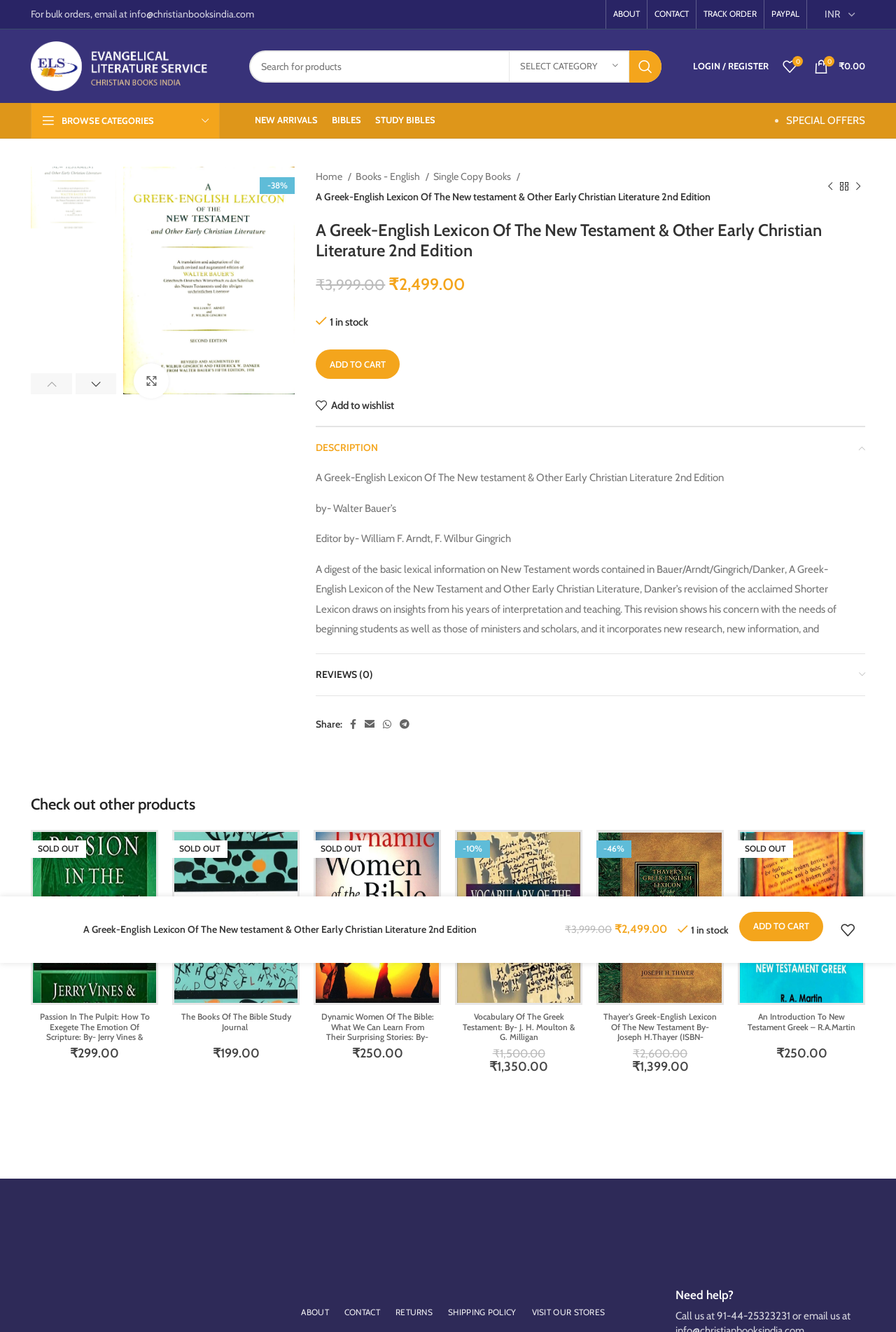What is the price of the book?
Using the information from the image, answer the question thoroughly.

I found the answer by looking at the product information section, where the price is displayed. However, it seems that the price is not available or is temporarily set to zero. If I look at the similar products section, I can see that other books have prices listed, but this one does not.